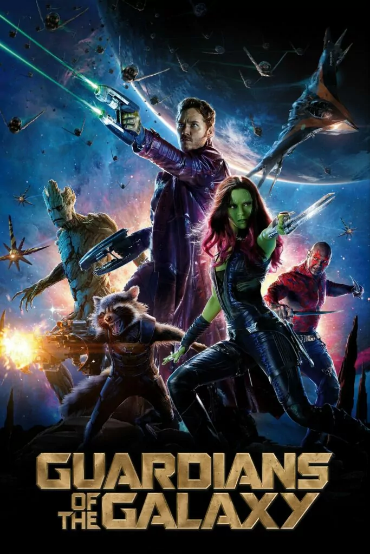Give a concise answer using only one word or phrase for this question:
What is the color of Gamora's skin?

Green